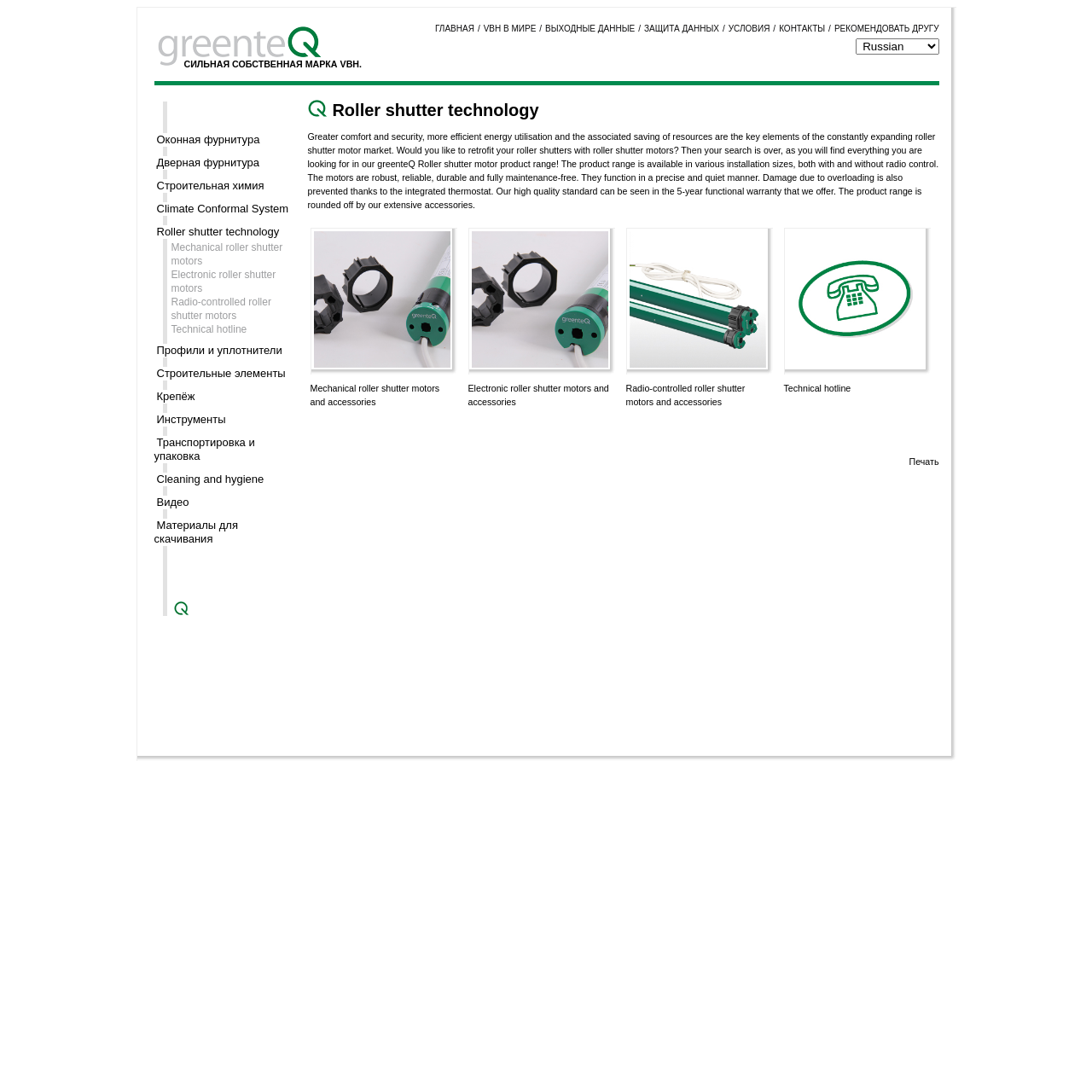Kindly determine the bounding box coordinates of the area that needs to be clicked to fulfill this instruction: "Click on the 'Technical hotline' link".

[0.157, 0.296, 0.226, 0.307]